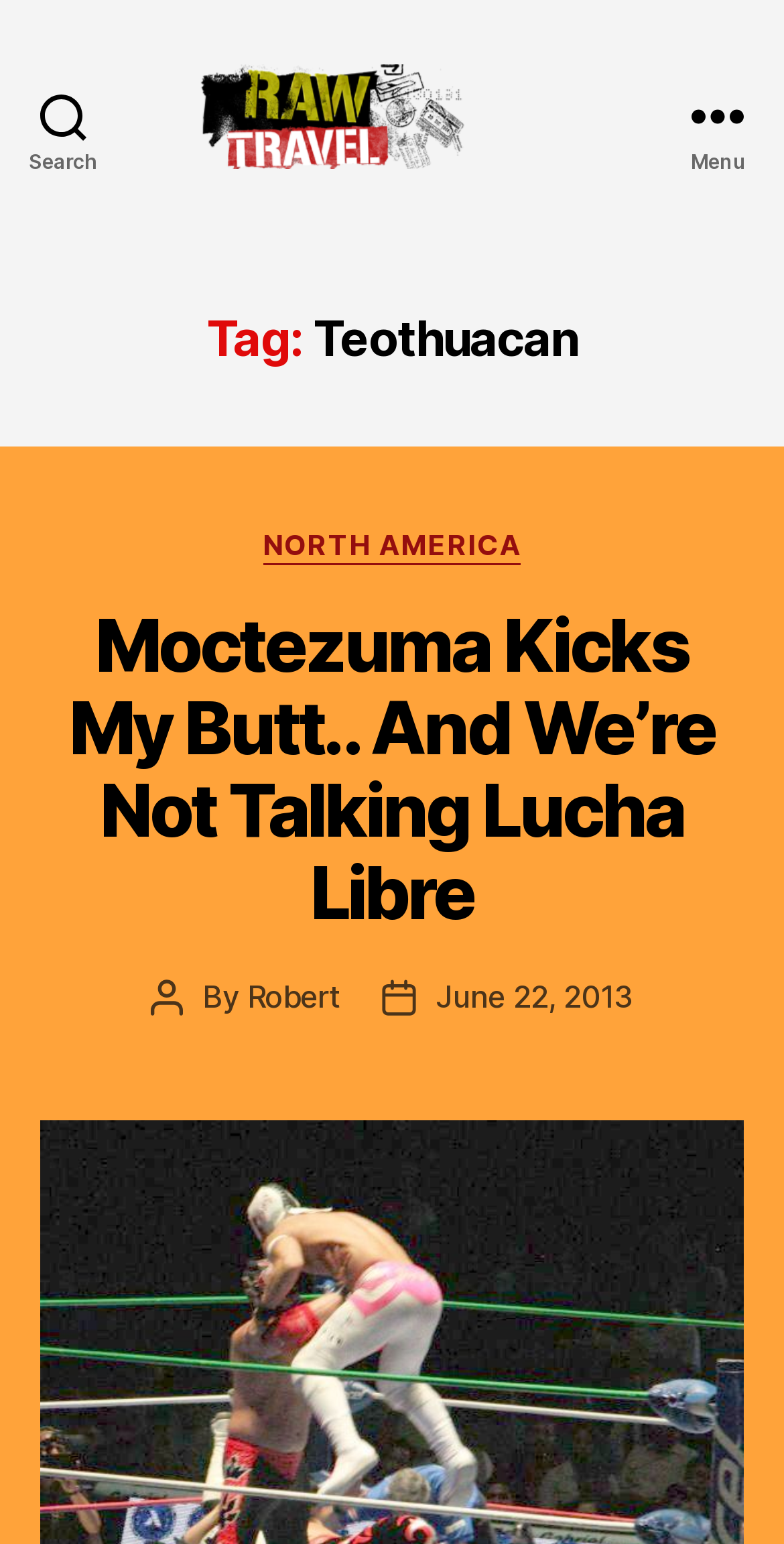Describe the webpage meticulously, covering all significant aspects.

The webpage is about a blog post titled "Moctezuma Kicks My Butt.. And We’re Not Talking Lucha Libre" on the Raw Travel TV Blog, specifically focused on Teothuacan. 

At the top left corner, there is a search button. Next to it, on the top center, is a link to the Raw Travel TV Blog, accompanied by an image with the same name. On the top right corner, there is a menu button.

Below the top section, there is a header section with a heading that reads "Tag: Teothuacan". Underneath, there is another section with a heading that says "Categories" and a link to "NORTH AMERICA". 

The main content of the blog post is below, with a heading that repeats the title of the post. The post is written by Robert, as indicated by the text "By Robert", and was published on June 22, 2013, as shown by the text "Post date June 22, 2013".